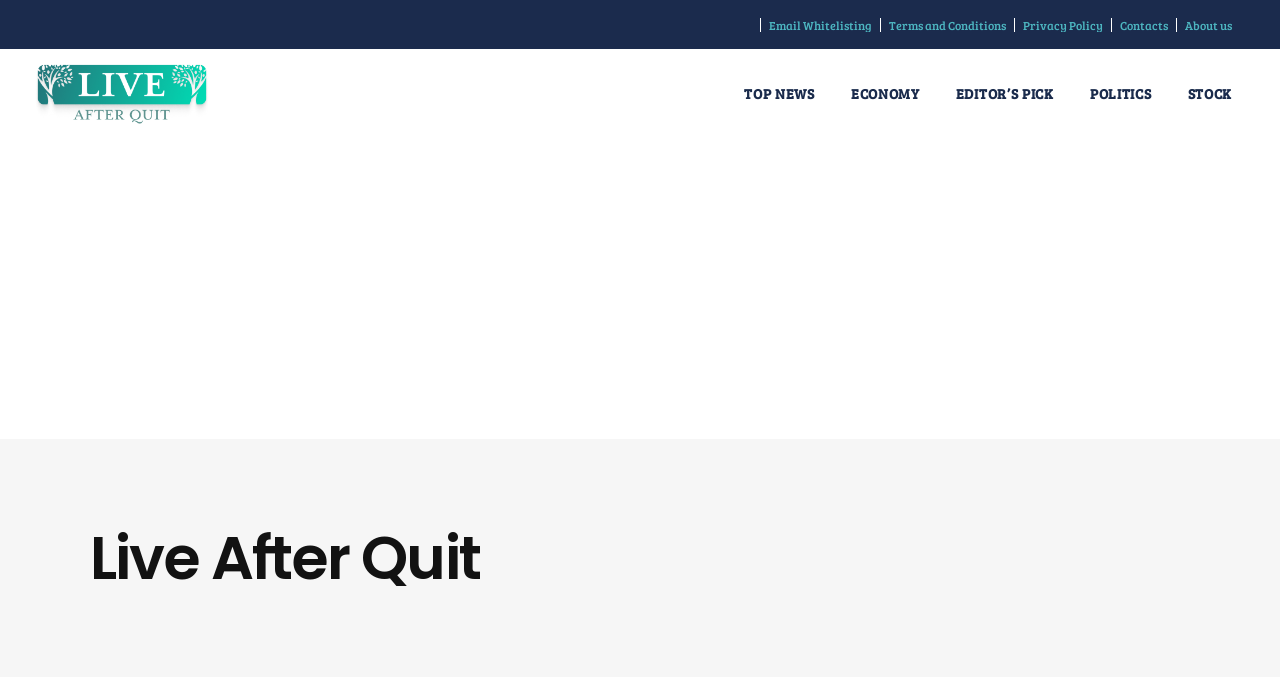Specify the bounding box coordinates of the element's area that should be clicked to execute the given instruction: "Go to TOP NEWS". The coordinates should be four float numbers between 0 and 1, i.e., [left, top, right, bottom].

[0.567, 0.072, 0.651, 0.205]